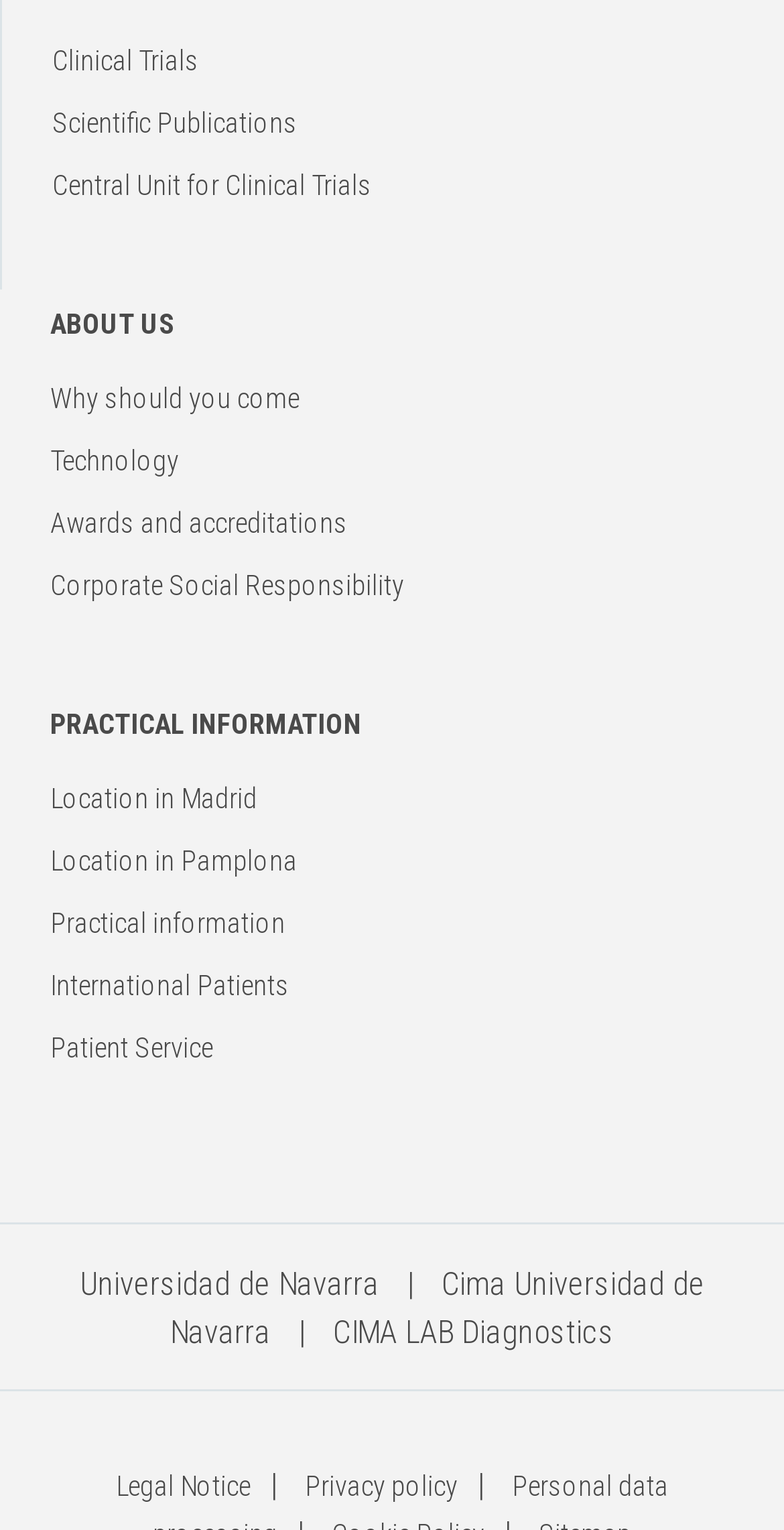Please identify the coordinates of the bounding box that should be clicked to fulfill this instruction: "Click on Clinical Trials".

[0.067, 0.029, 0.254, 0.05]